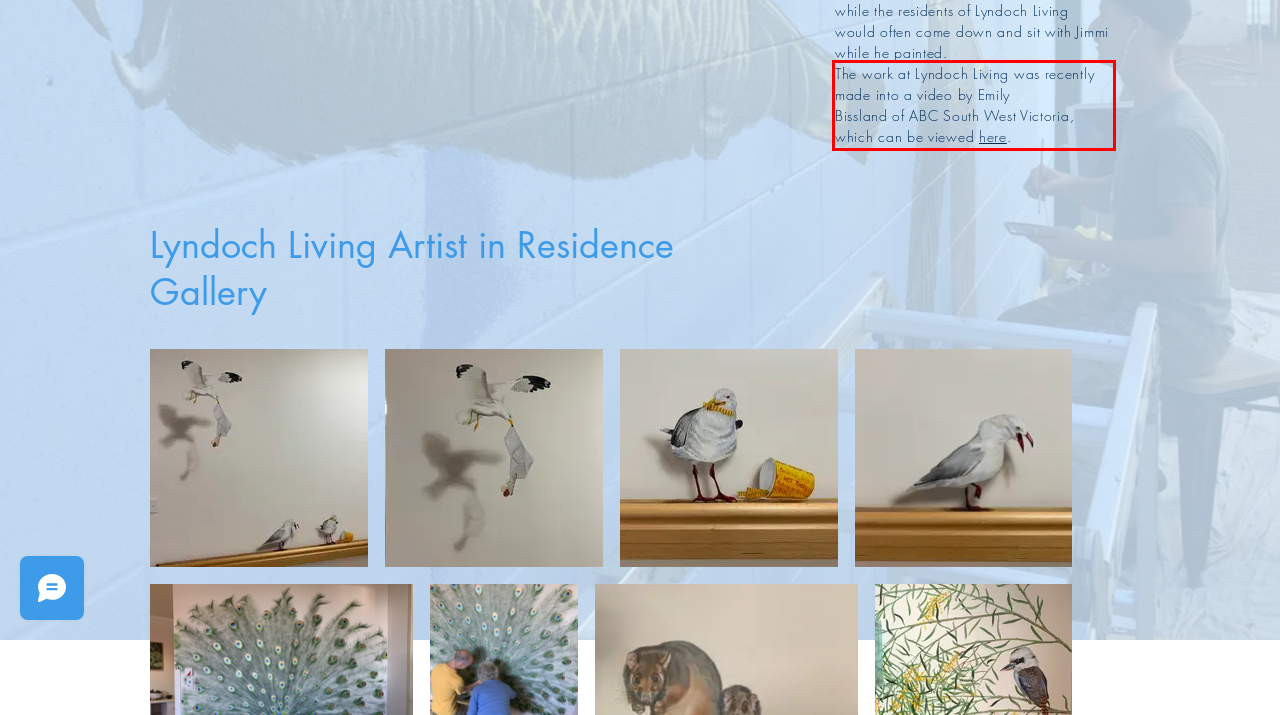Given a screenshot of a webpage containing a red rectangle bounding box, extract and provide the text content found within the red bounding box.

The work at Lyndoch Living was recently made into a video by Emily Bissland of ABC South West Victoria, which can be viewed here.